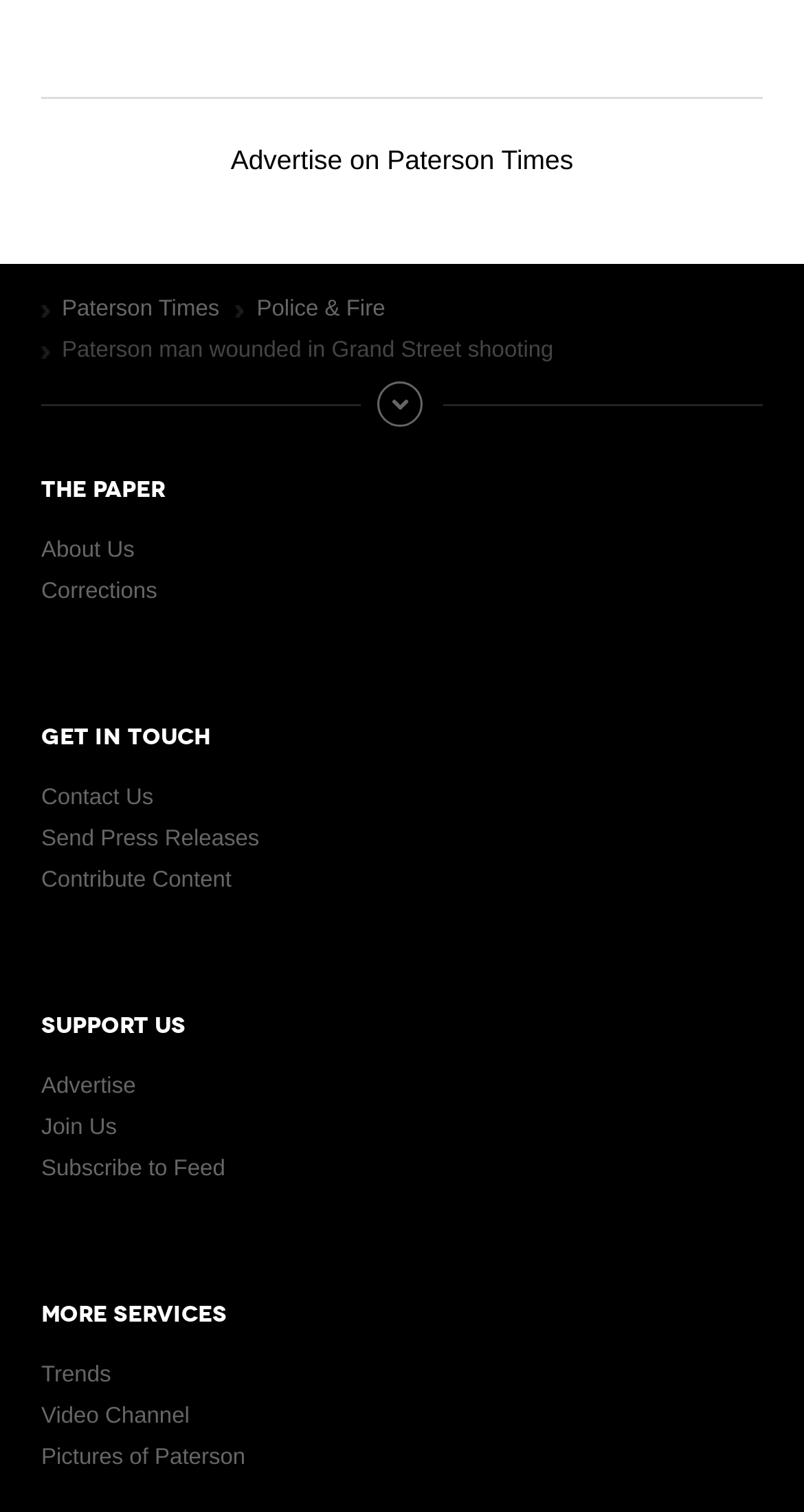Please find the bounding box coordinates for the clickable element needed to perform this instruction: "Click on Advertise on Paterson Times".

[0.287, 0.095, 0.713, 0.115]